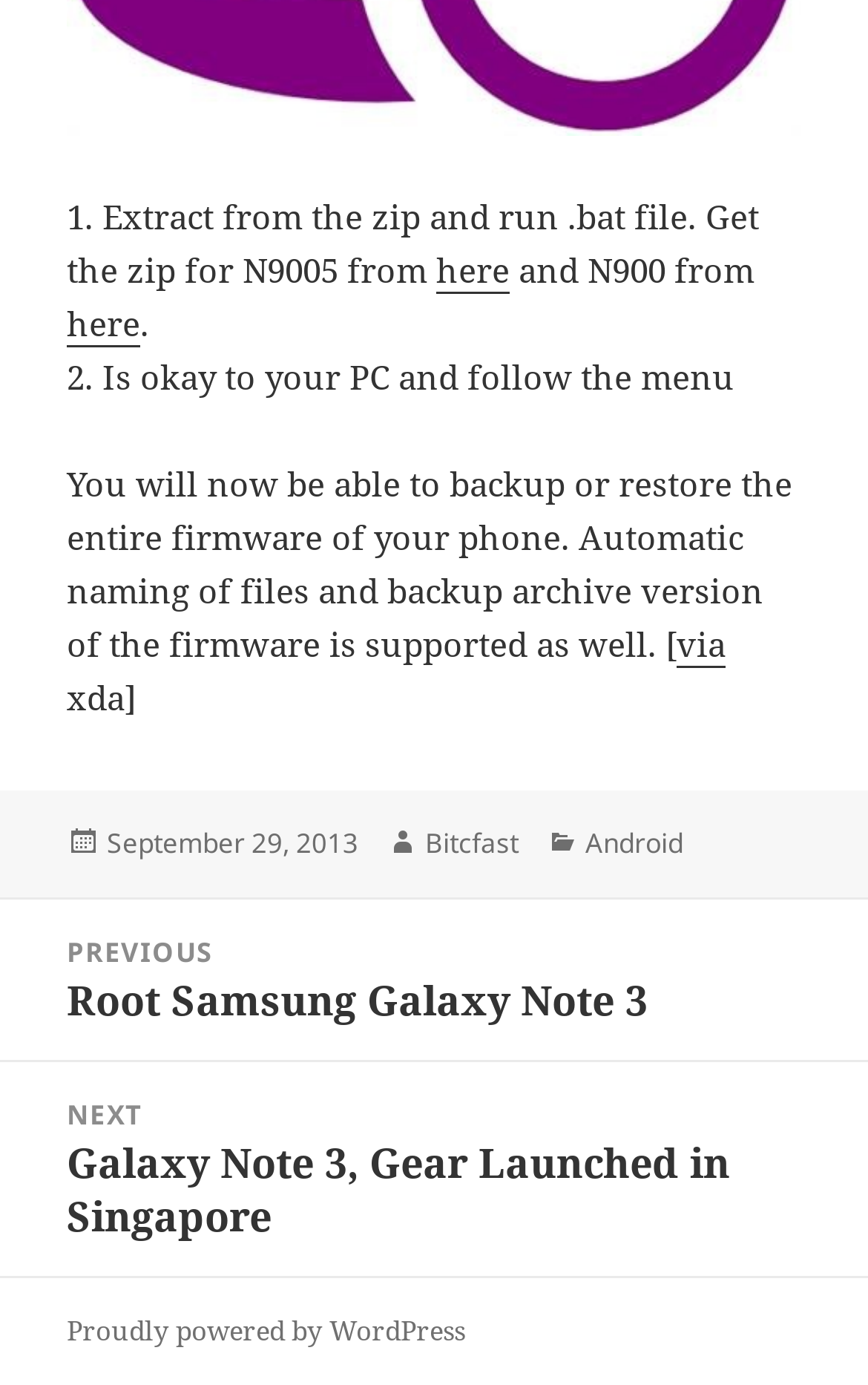Find the bounding box coordinates of the clickable region needed to perform the following instruction: "Click the link to download the zip file for N9005". The coordinates should be provided as four float numbers between 0 and 1, i.e., [left, top, right, bottom].

[0.503, 0.178, 0.587, 0.212]